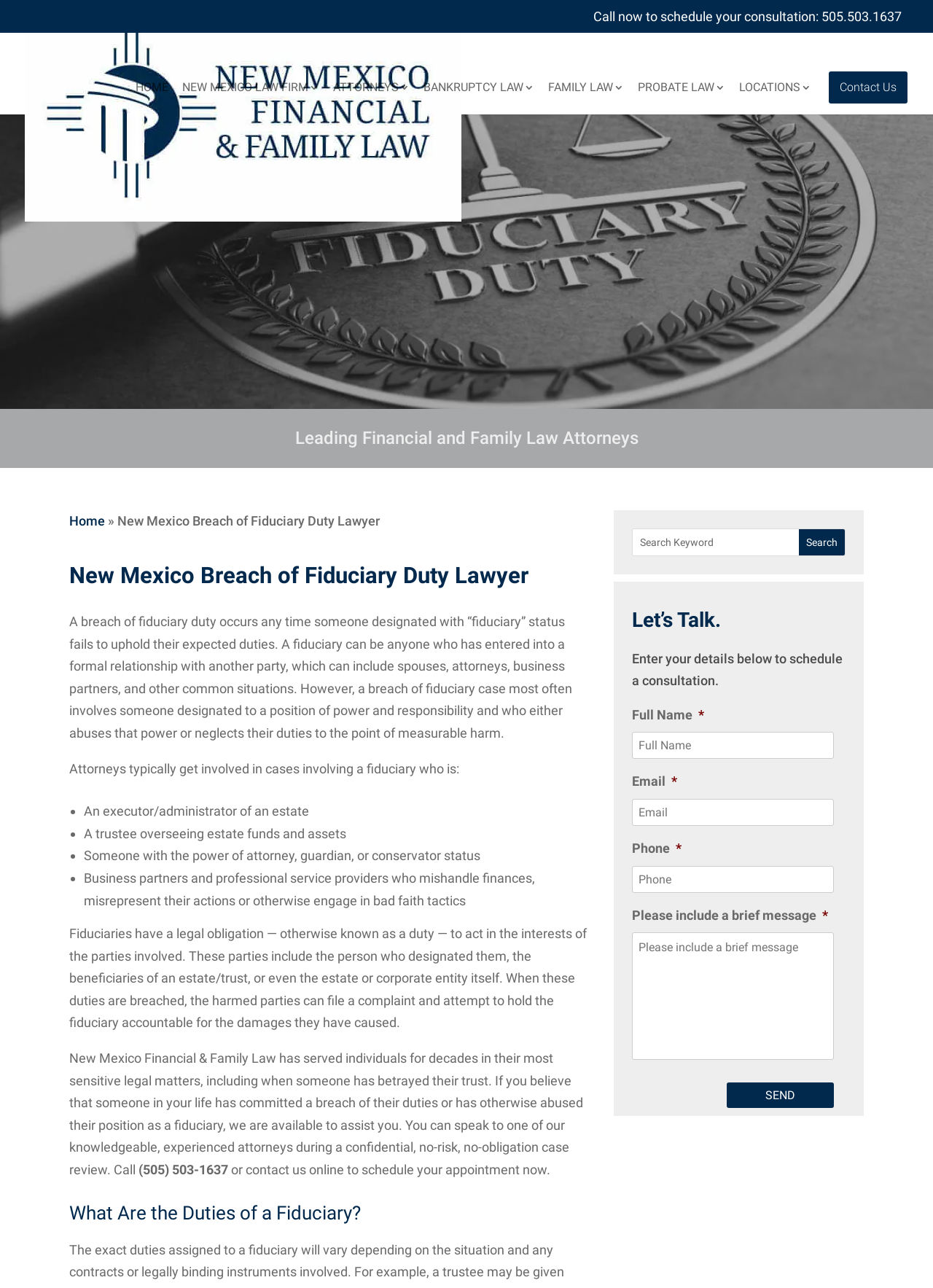Determine the bounding box coordinates for the clickable element to execute this instruction: "Contact Us". Provide the coordinates as four float numbers between 0 and 1, i.e., [left, top, right, bottom].

[0.888, 0.055, 0.973, 0.08]